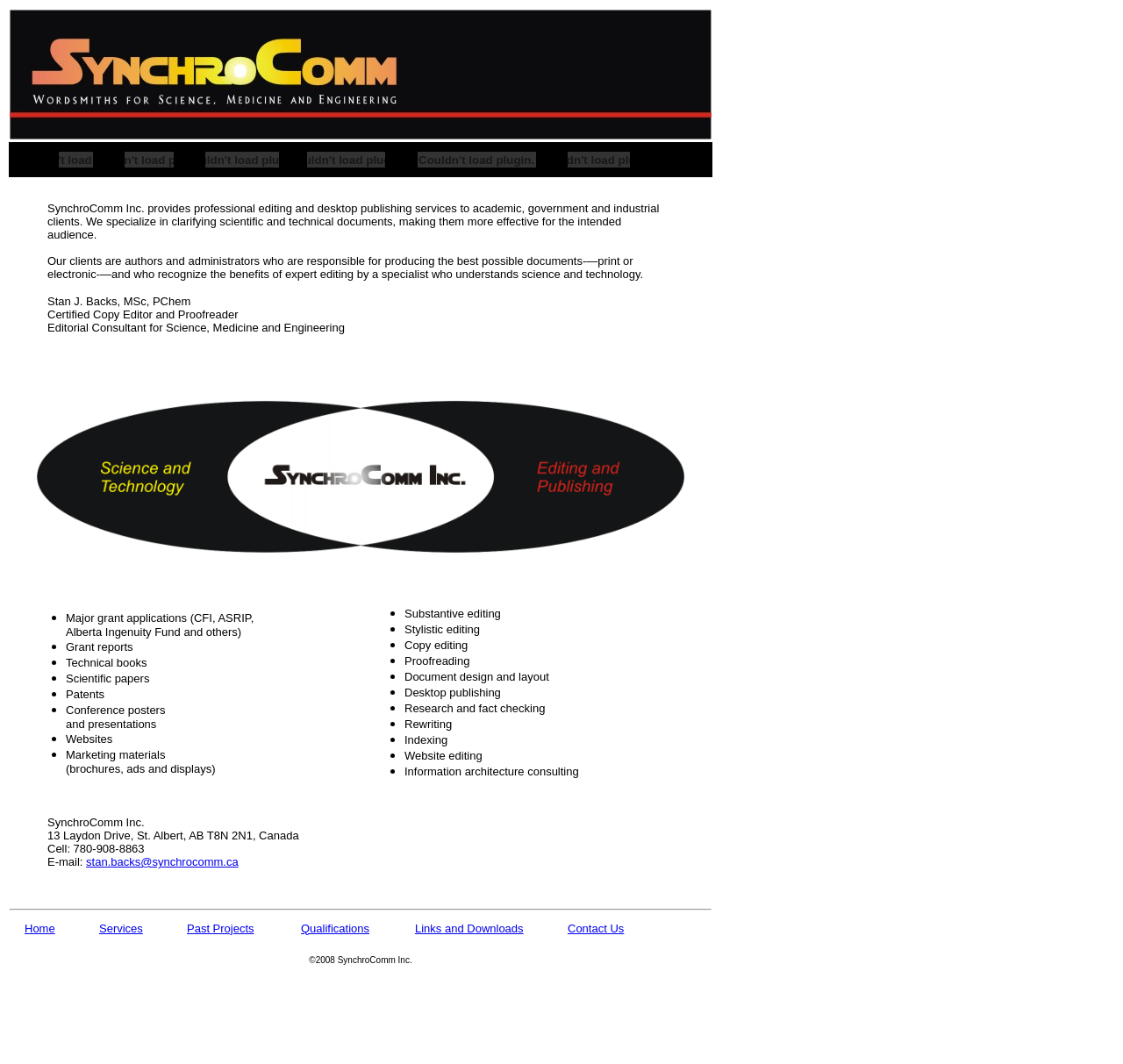Pinpoint the bounding box coordinates of the clickable element needed to complete the instruction: "Click the Qualifications link". The coordinates should be provided as four float numbers between 0 and 1: [left, top, right, bottom].

[0.274, 0.134, 0.343, 0.147]